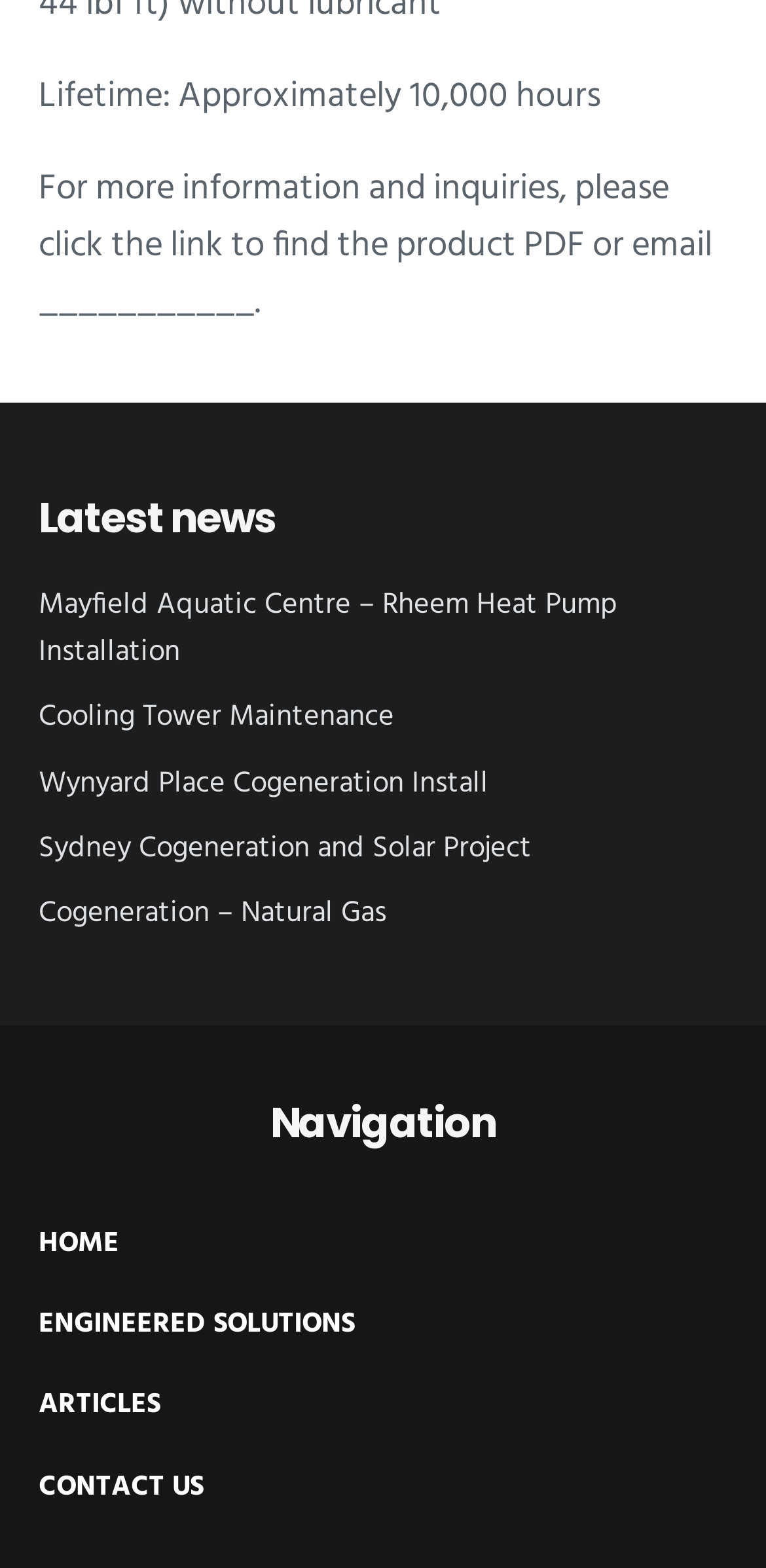Identify the bounding box coordinates of the region I need to click to complete this instruction: "Read about Mayfield Aquatic Centre – Rheem Heat Pump Installation".

[0.05, 0.371, 0.806, 0.431]